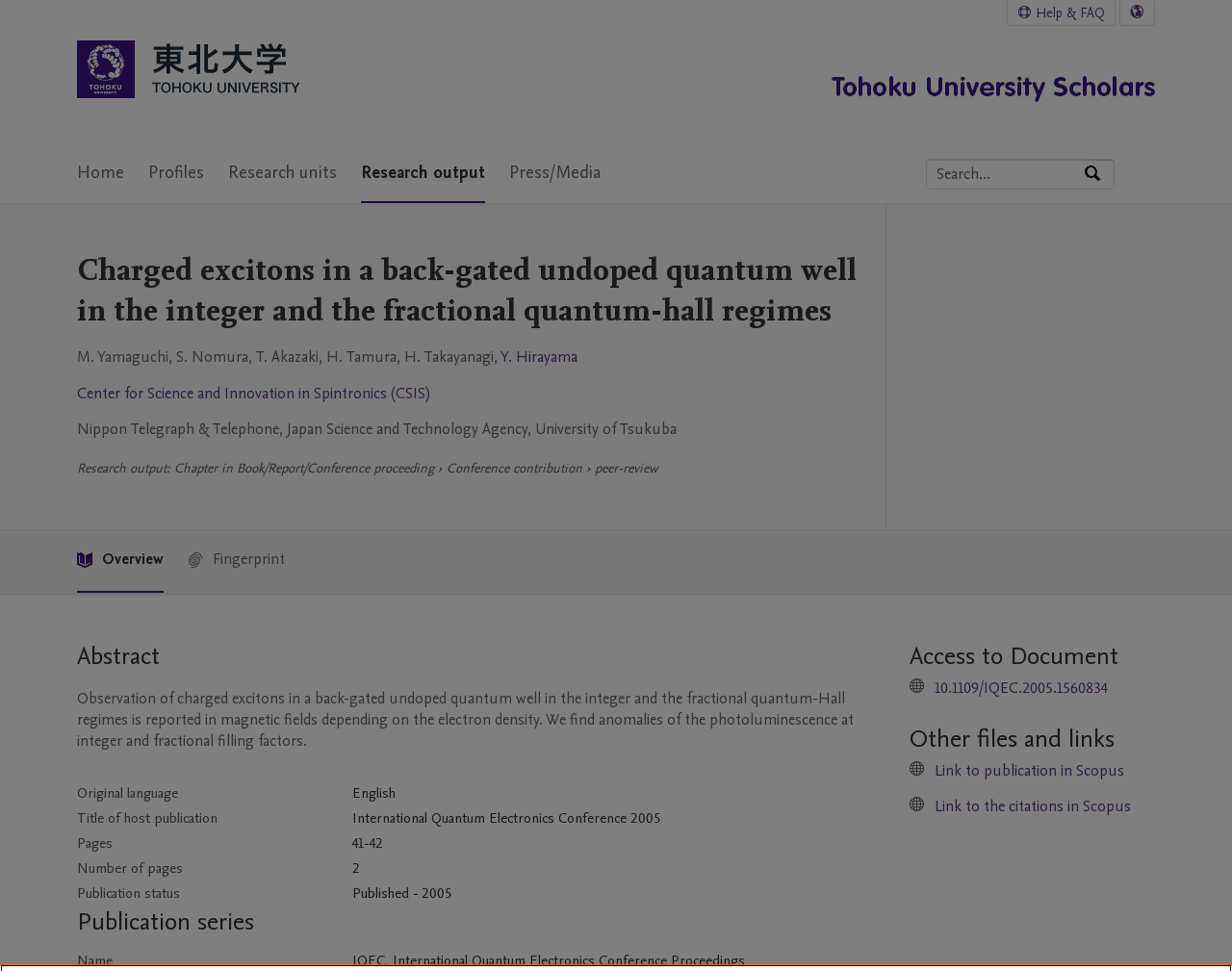What is the language of the publication?
Provide an in-depth and detailed explanation in response to the question.

I found the answer by looking at the table under the 'Publication series' section, where it says 'Original language' is 'English'.